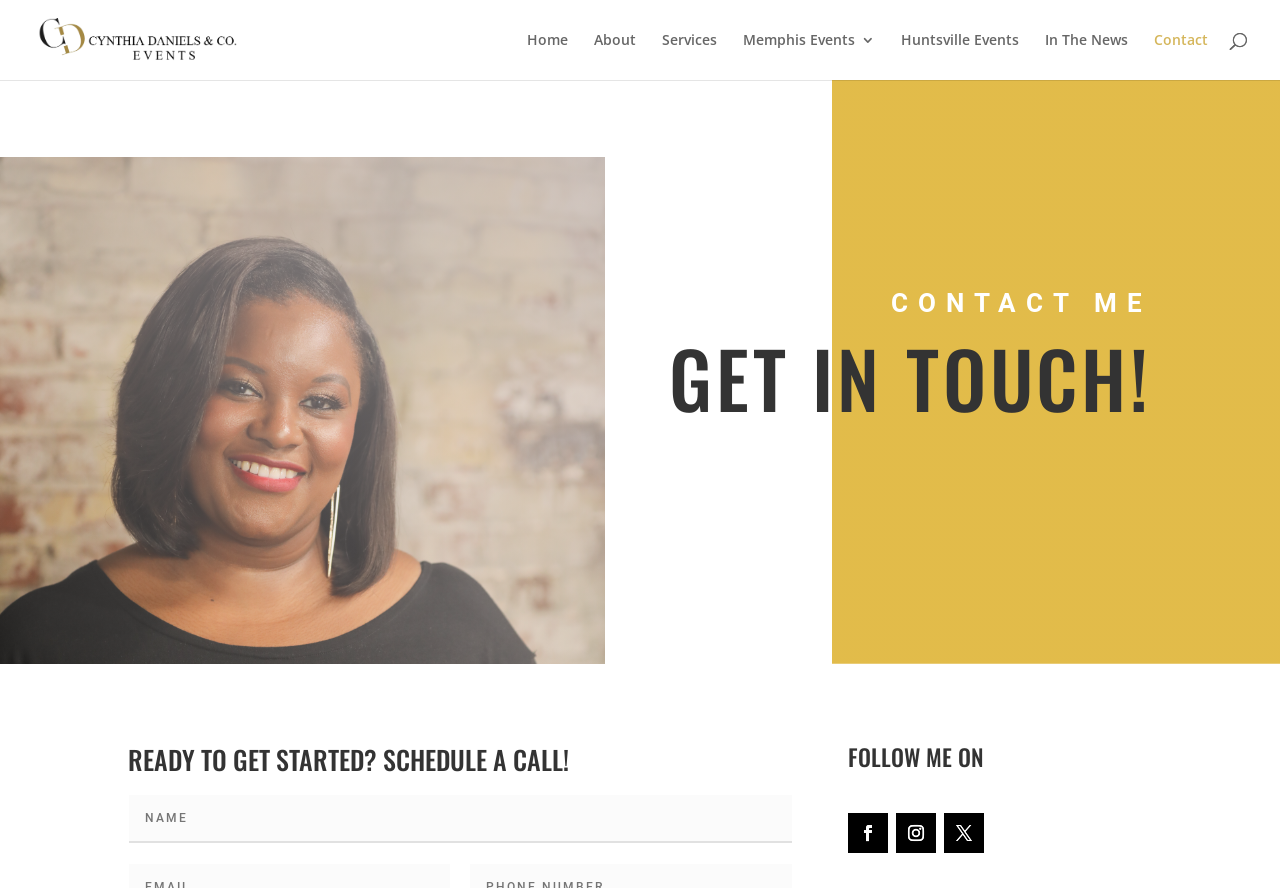Determine the bounding box coordinates of the UI element that matches the following description: "name="et_pb_contact_name_0" placeholder="Name"". The coordinates should be four float numbers between 0 and 1 in the format [left, top, right, bottom].

[0.1, 0.896, 0.619, 0.95]